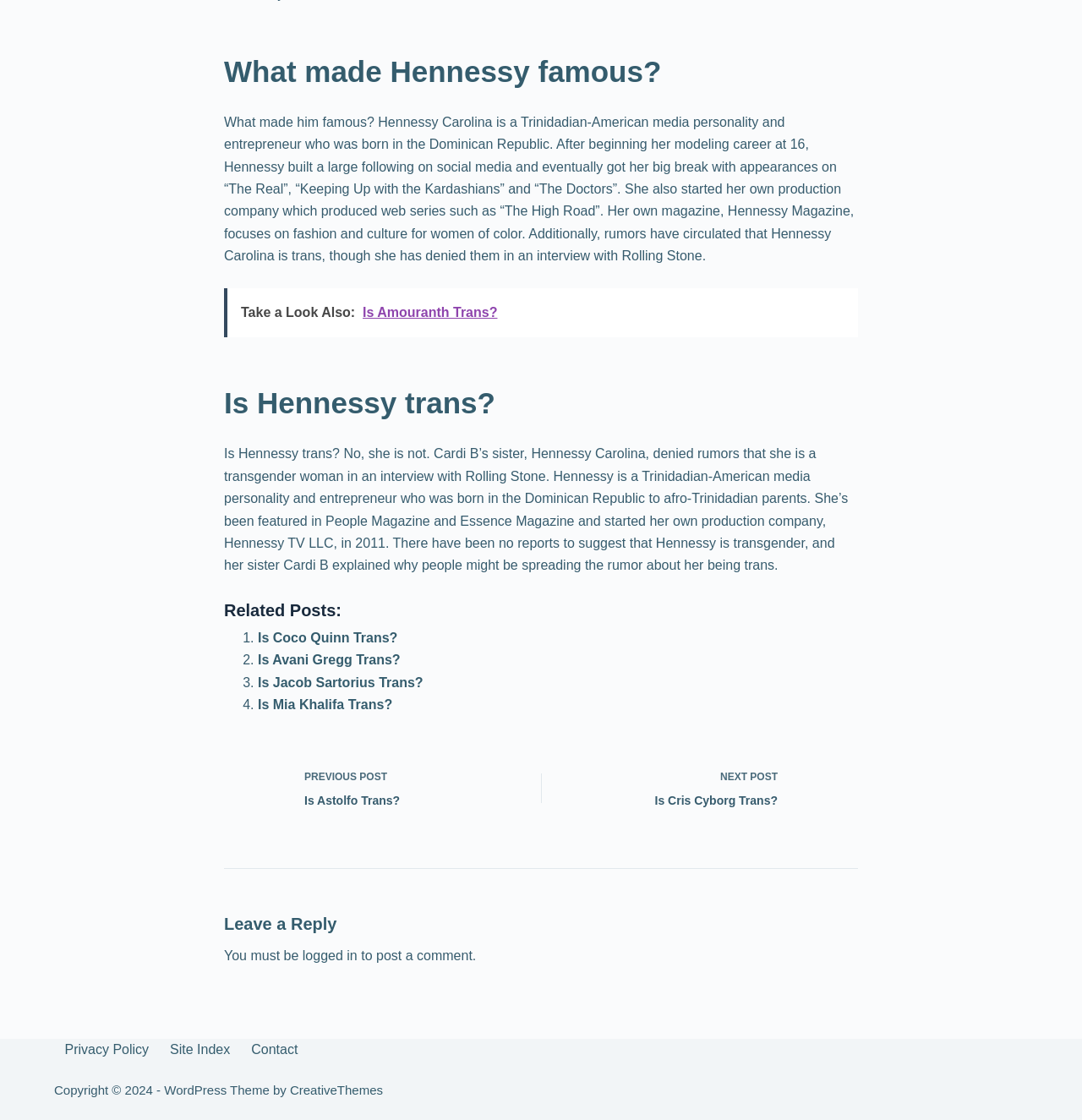Answer with a single word or phrase: 
What is the name of Hennessy Carolina's magazine?

Hennessy Magazine